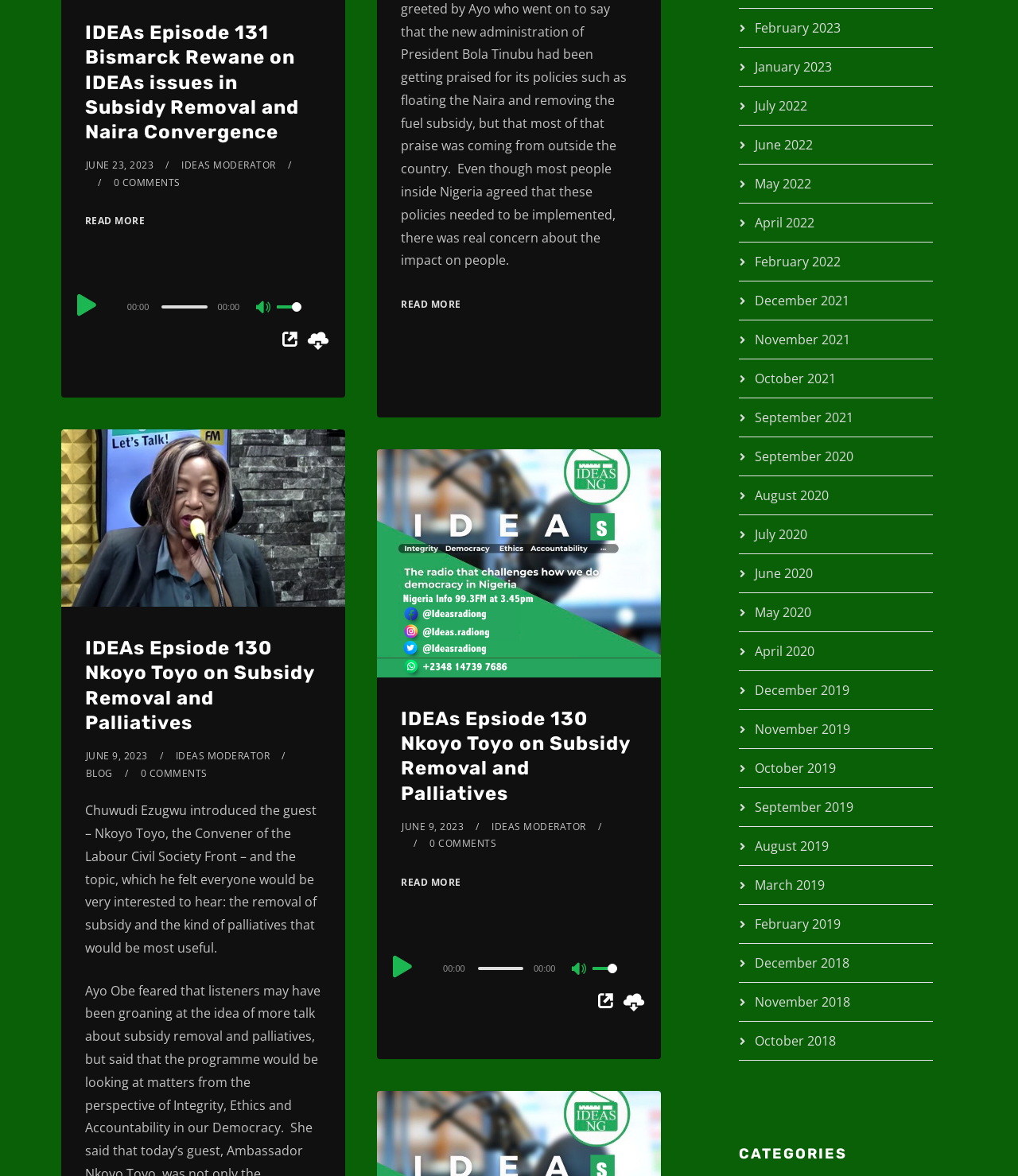Provide a short answer using a single word or phrase for the following question: 
What is the topic of IDEAs Episode 131?

Subsidy Removal and Naira Convergence